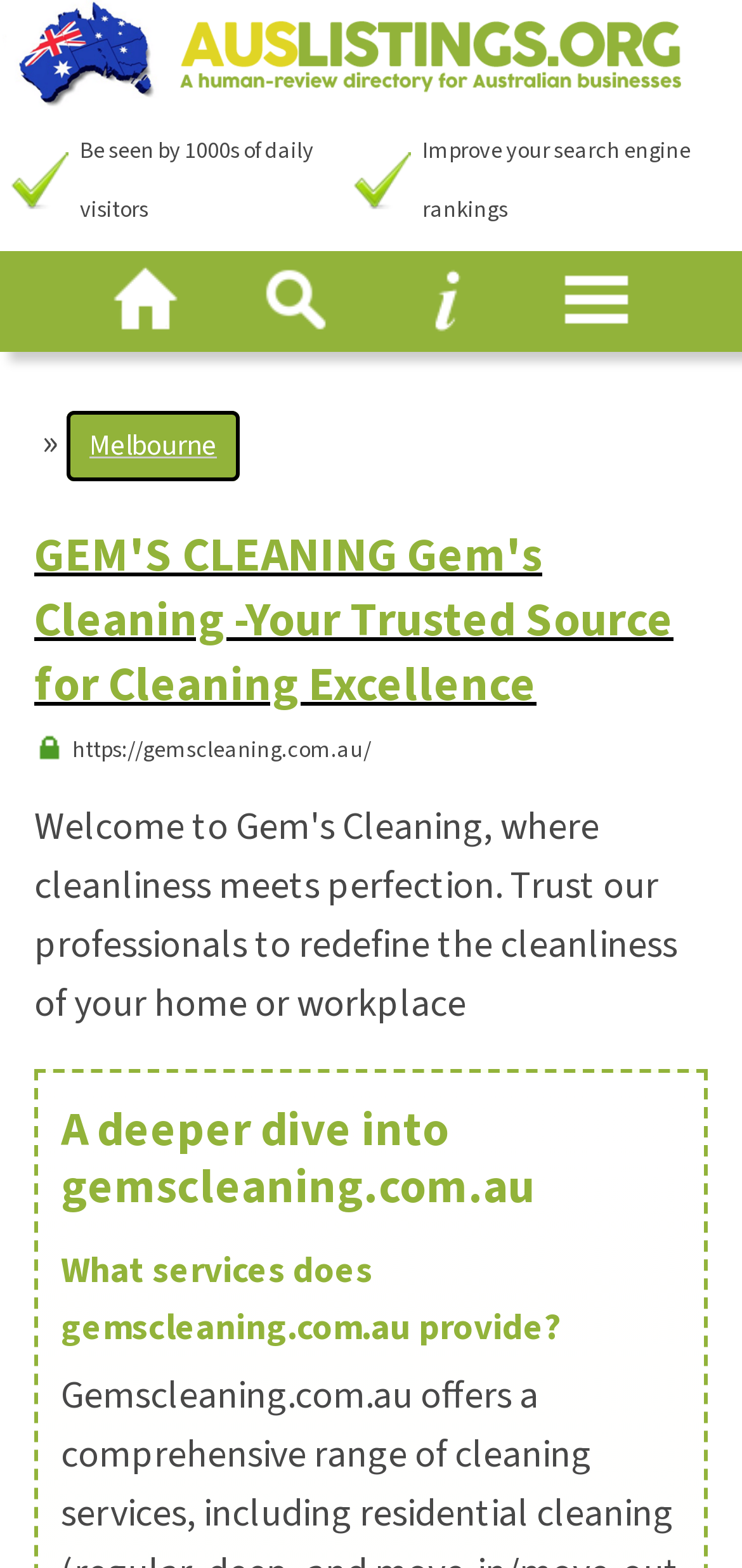What is the purpose of the bullets in the webpage?
Provide a detailed answer to the question using information from the image.

I noticed that the bullets are used to highlight two benefits: 'Be seen by 1000s of daily visitors' and 'Improve your search engine rankings'. This suggests that the purpose of the bullets is to draw attention to these benefits.